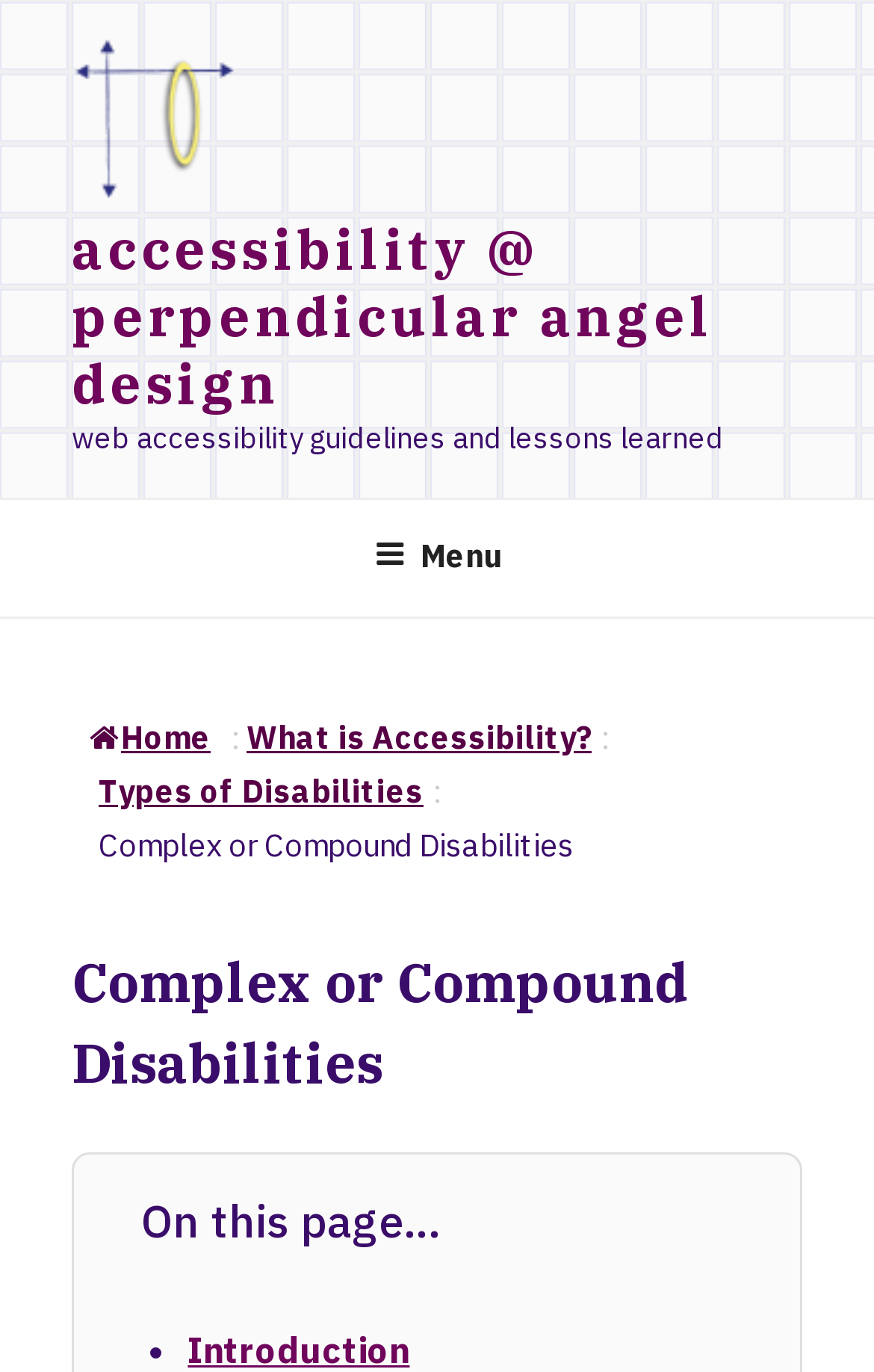How many links are there in the page content?
Provide a detailed and well-explained answer to the question.

I counted the number of links in the page content, excluding the top menu and navigation links. There are links to 'Introduction', 'accessibility @ perpendicular angel design', and another 'accessibility @ perpendicular angel design'. Therefore, there are 3 links in the page content.